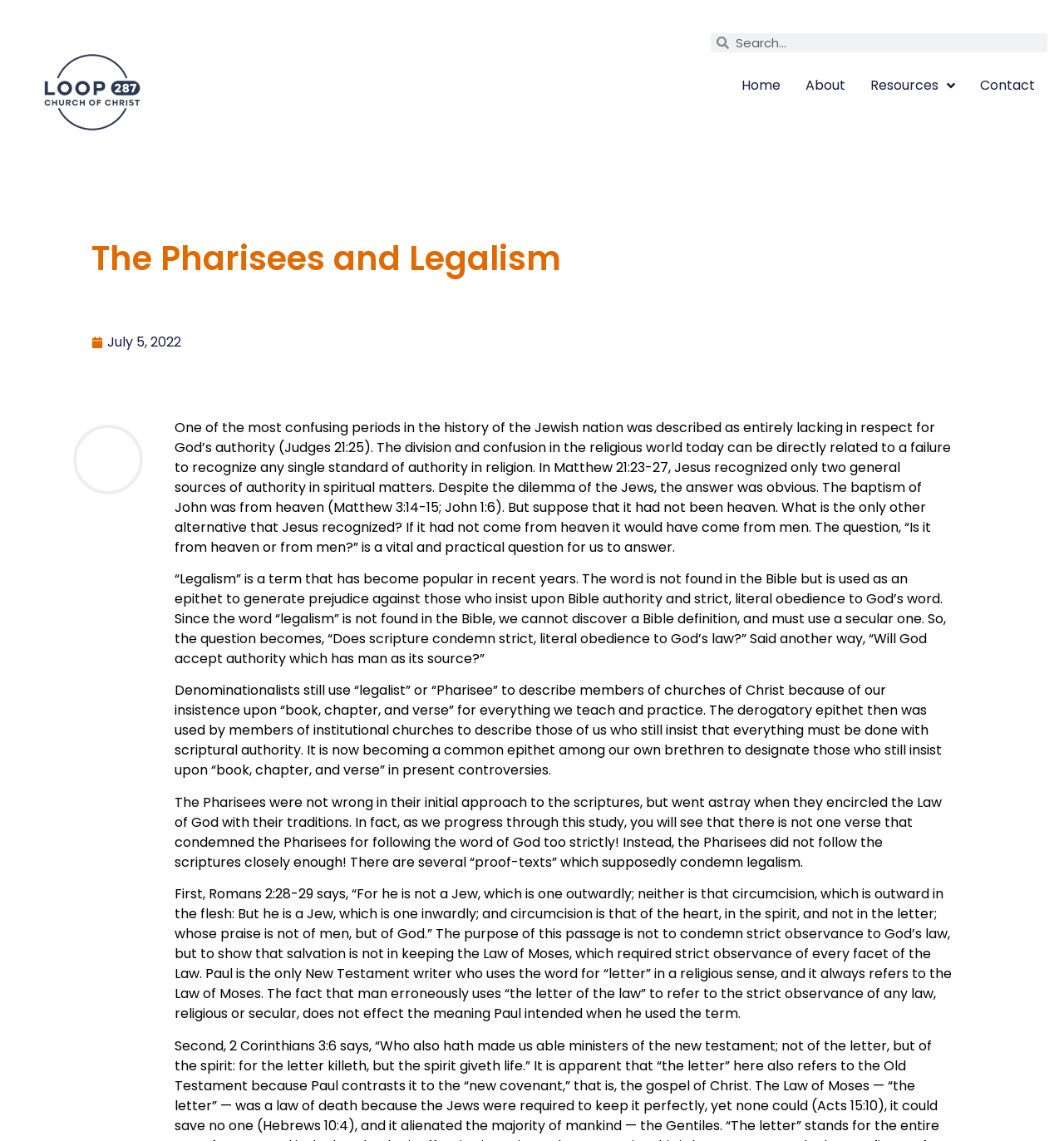Reply to the question with a brief word or phrase: What is the meaning of 'legalism' in a secular sense?

Strict, literal obedience to God's law